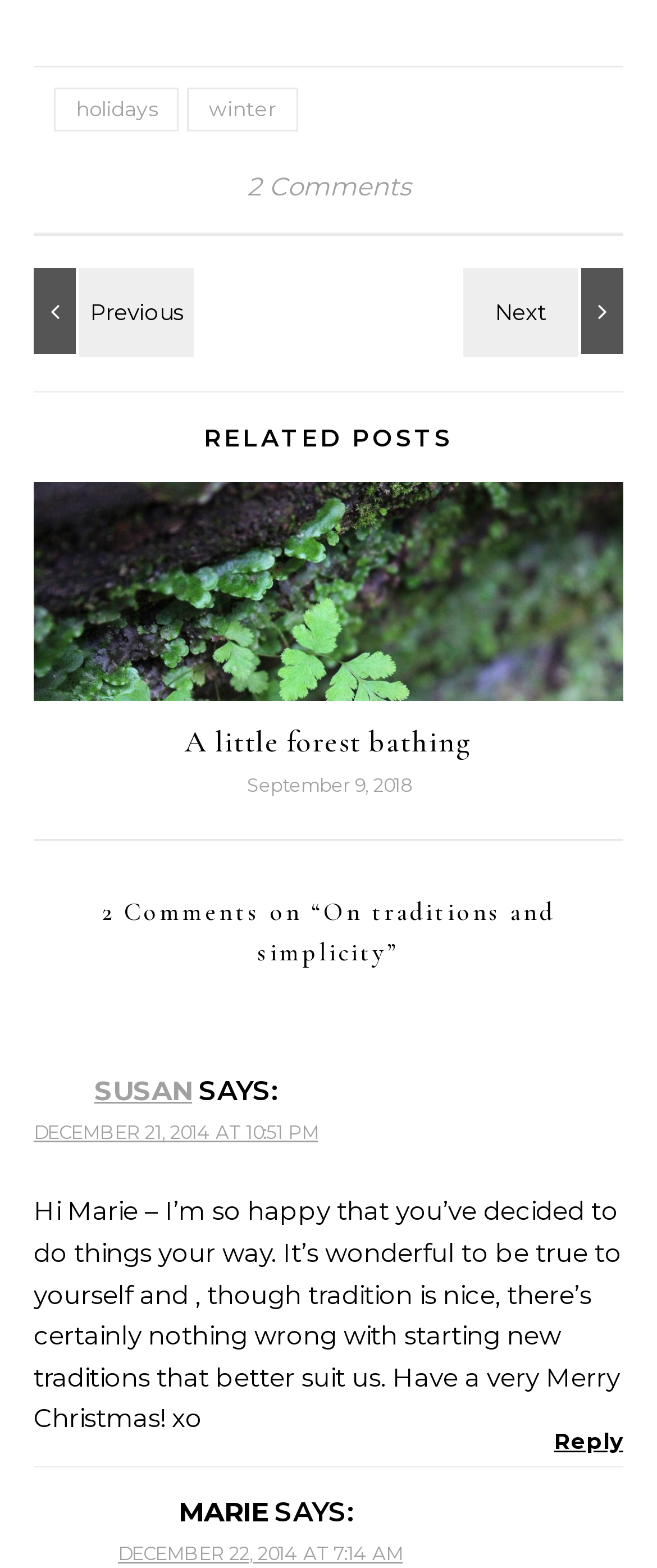How many links are in the footer?
Answer the question with a single word or phrase derived from the image.

3